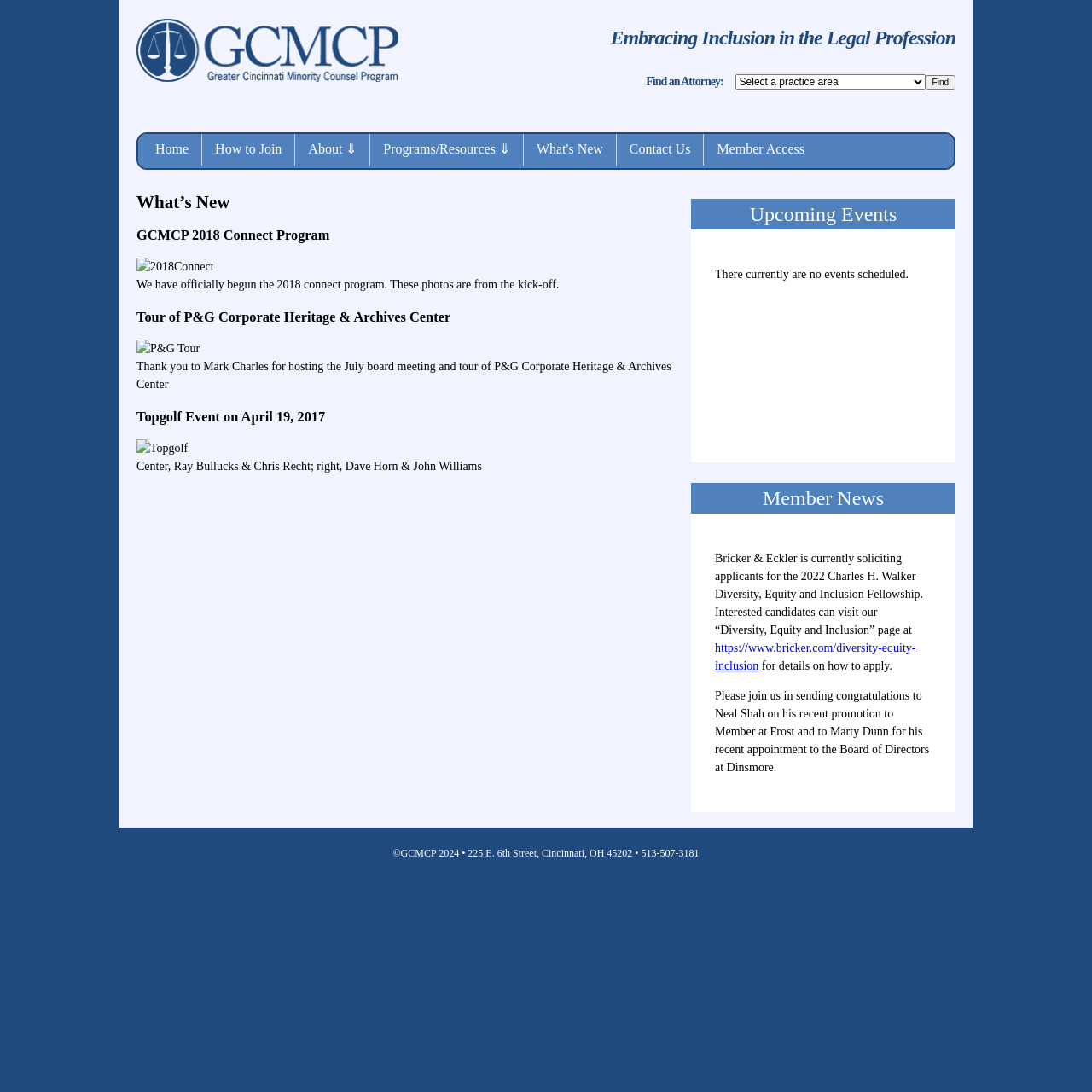Predict the bounding box coordinates of the UI element that matches this description: "How to Join". The coordinates should be in the format [left, top, right, bottom] with each value between 0 and 1.

[0.185, 0.123, 0.271, 0.152]